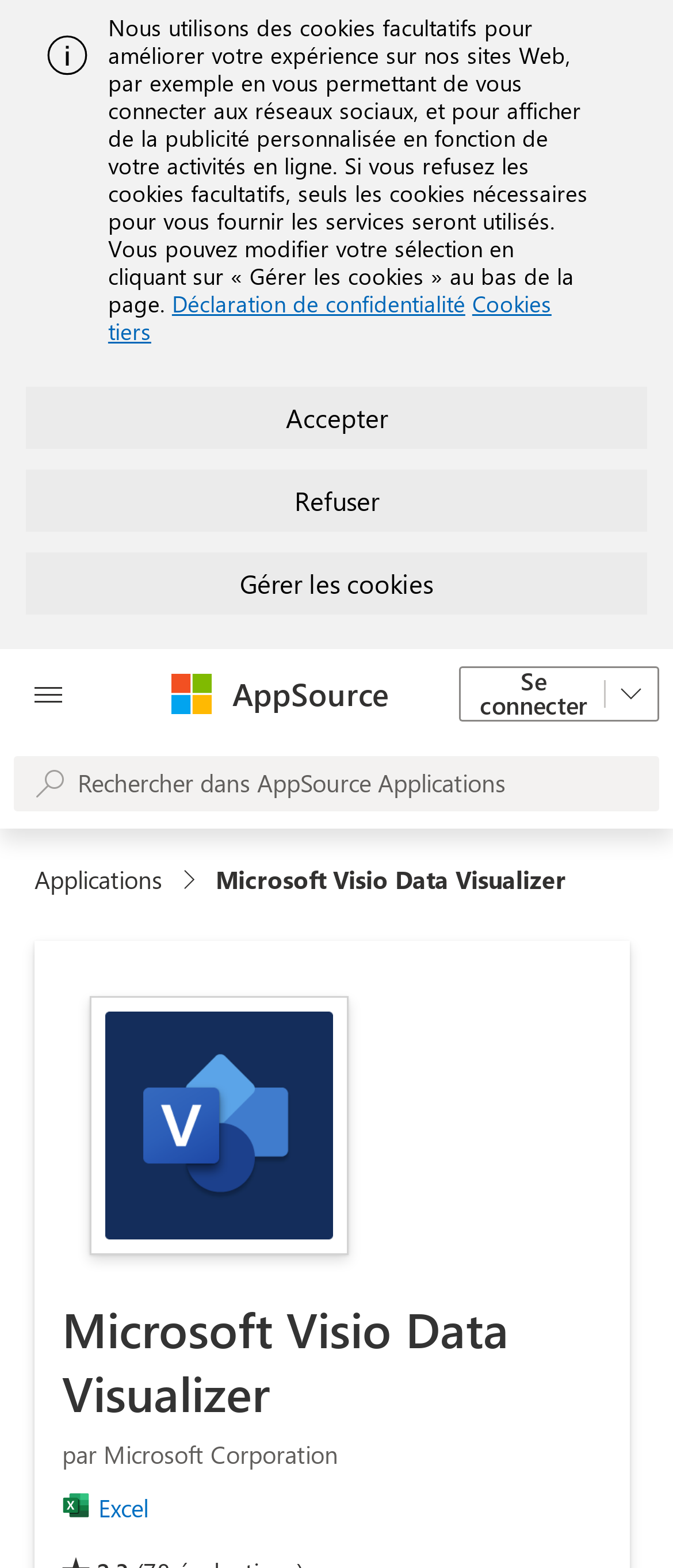Identify and extract the heading text of the webpage.

Microsoft Visio Data Visualizer